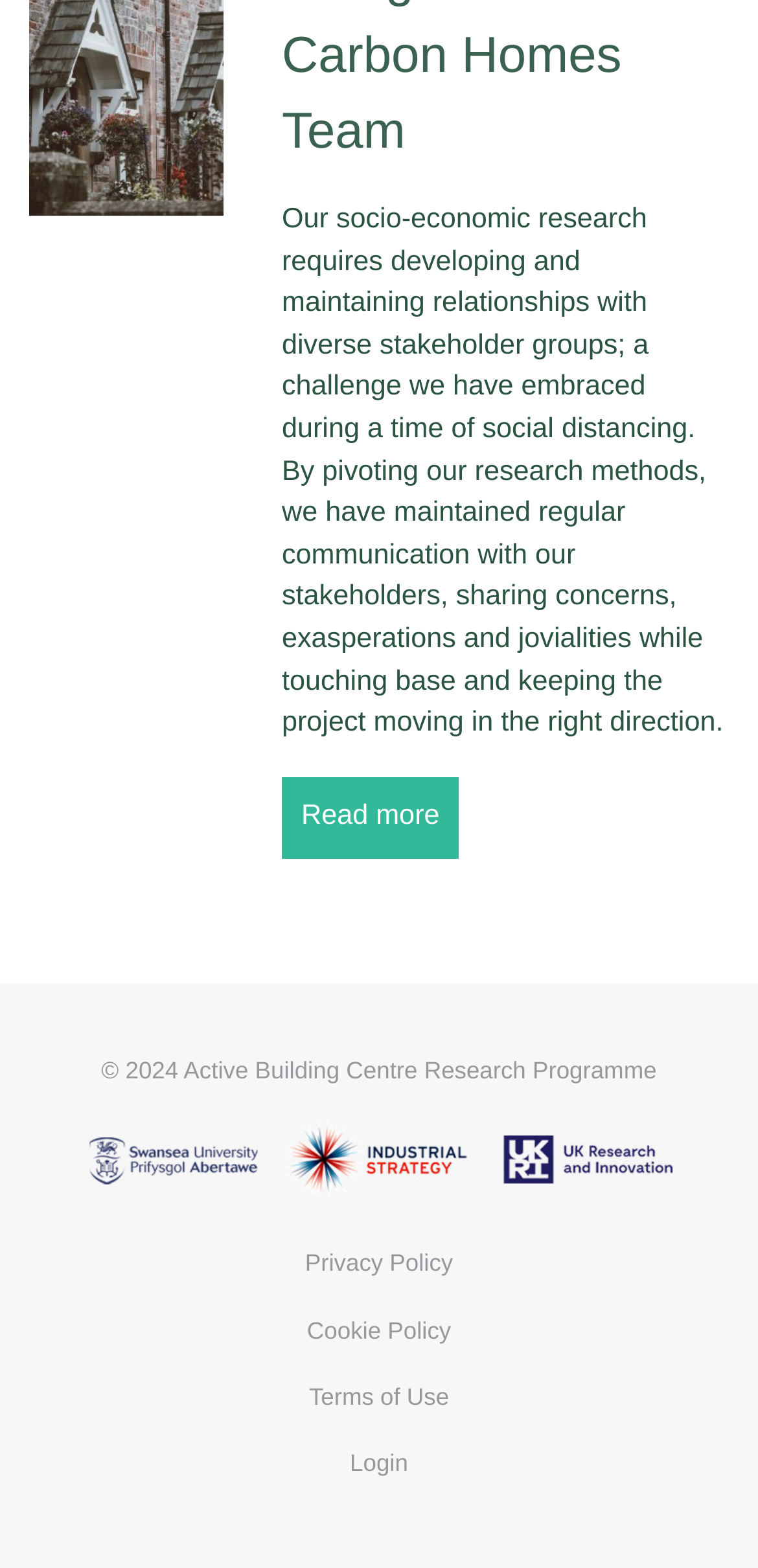Based on the image, please respond to the question with as much detail as possible:
Is there a login feature on the webpage?

I found a link element 'Login' in the footer section, which suggests that there is a login feature available on the webpage.